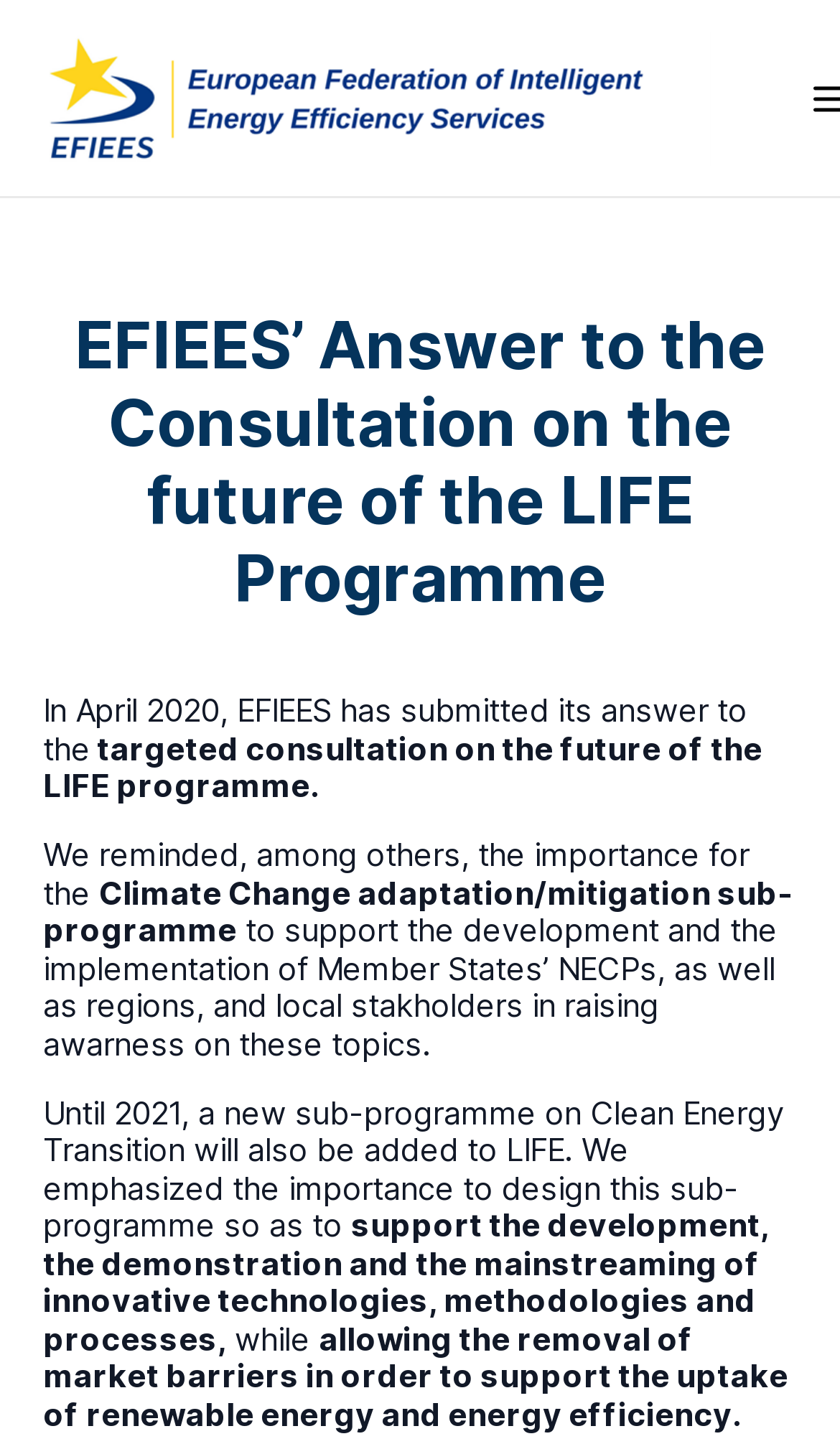What is the website's domain?
Using the image as a reference, deliver a detailed and thorough answer to the question.

The website's domain can be found in the top-left corner of the webpage, where the link 'efiees.eu' is located, which is also accompanied by an image with the same name.